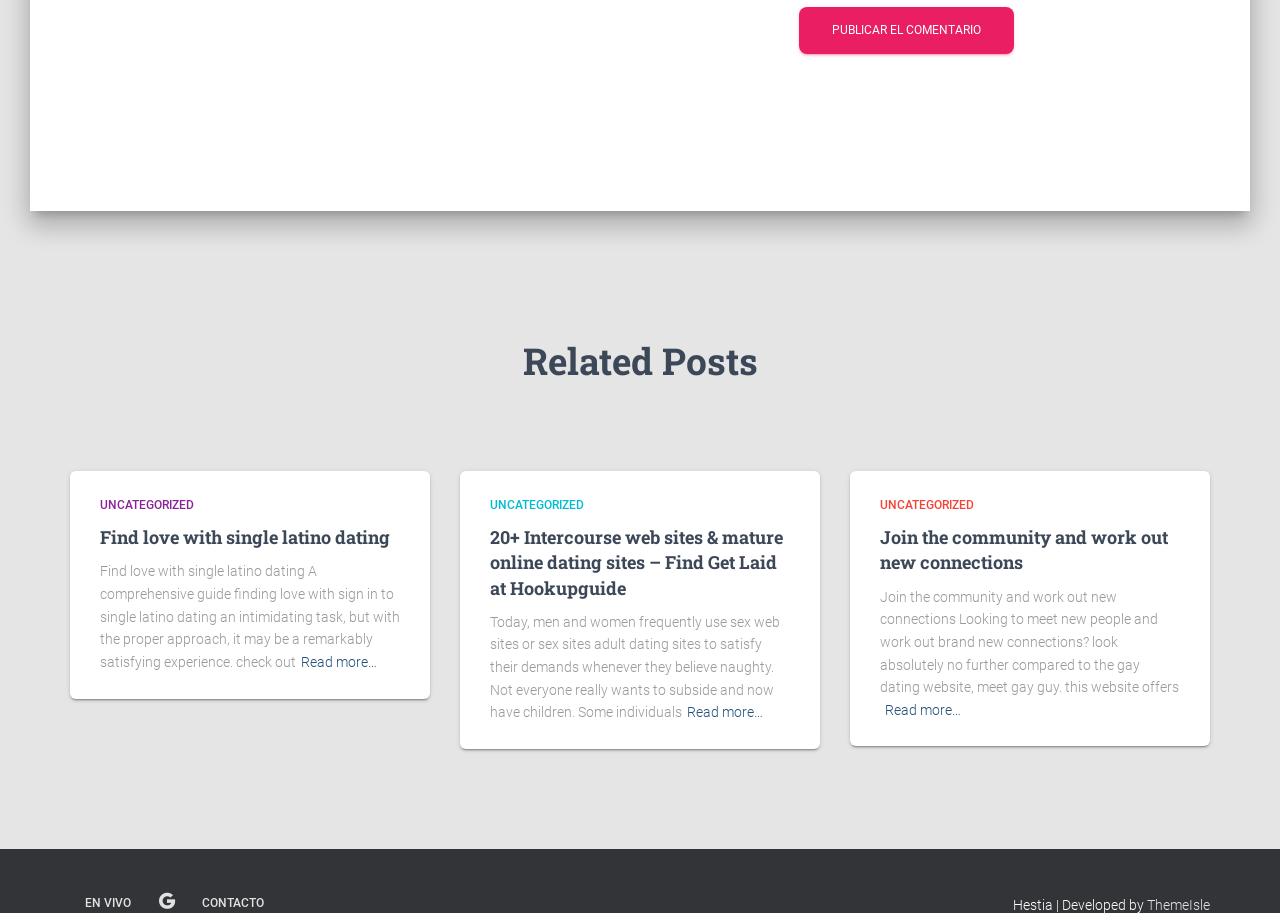How many related posts are there?
Look at the image and construct a detailed response to the question.

I counted the number of headings with the text 'UNCATEGORIZED' and found three instances, which suggests that there are three related posts on this webpage.